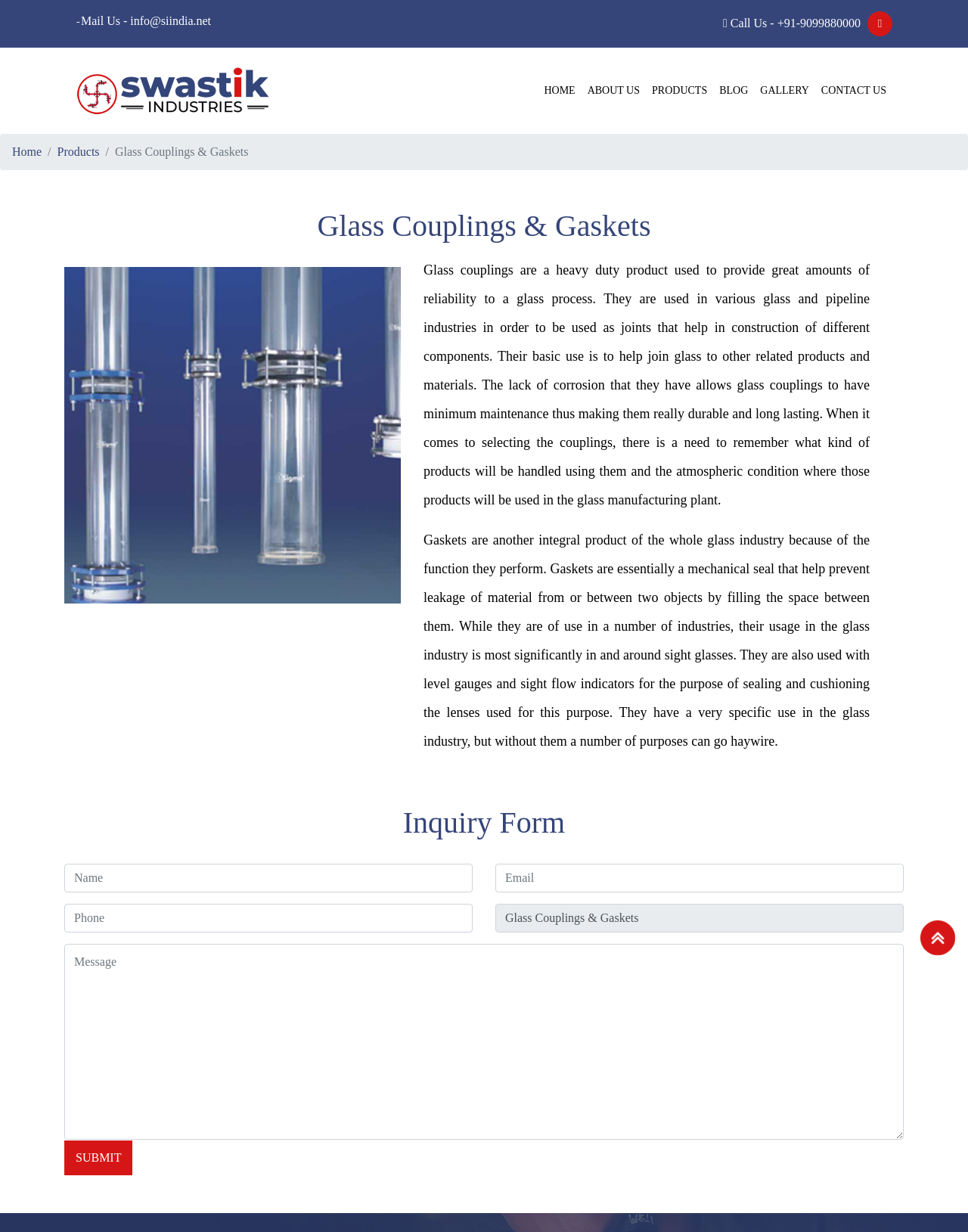Based on the visual content of the image, answer the question thoroughly: What is the company's phone number?

The phone number can be found in the top right corner of the webpage, next to the 'Call Us' link.